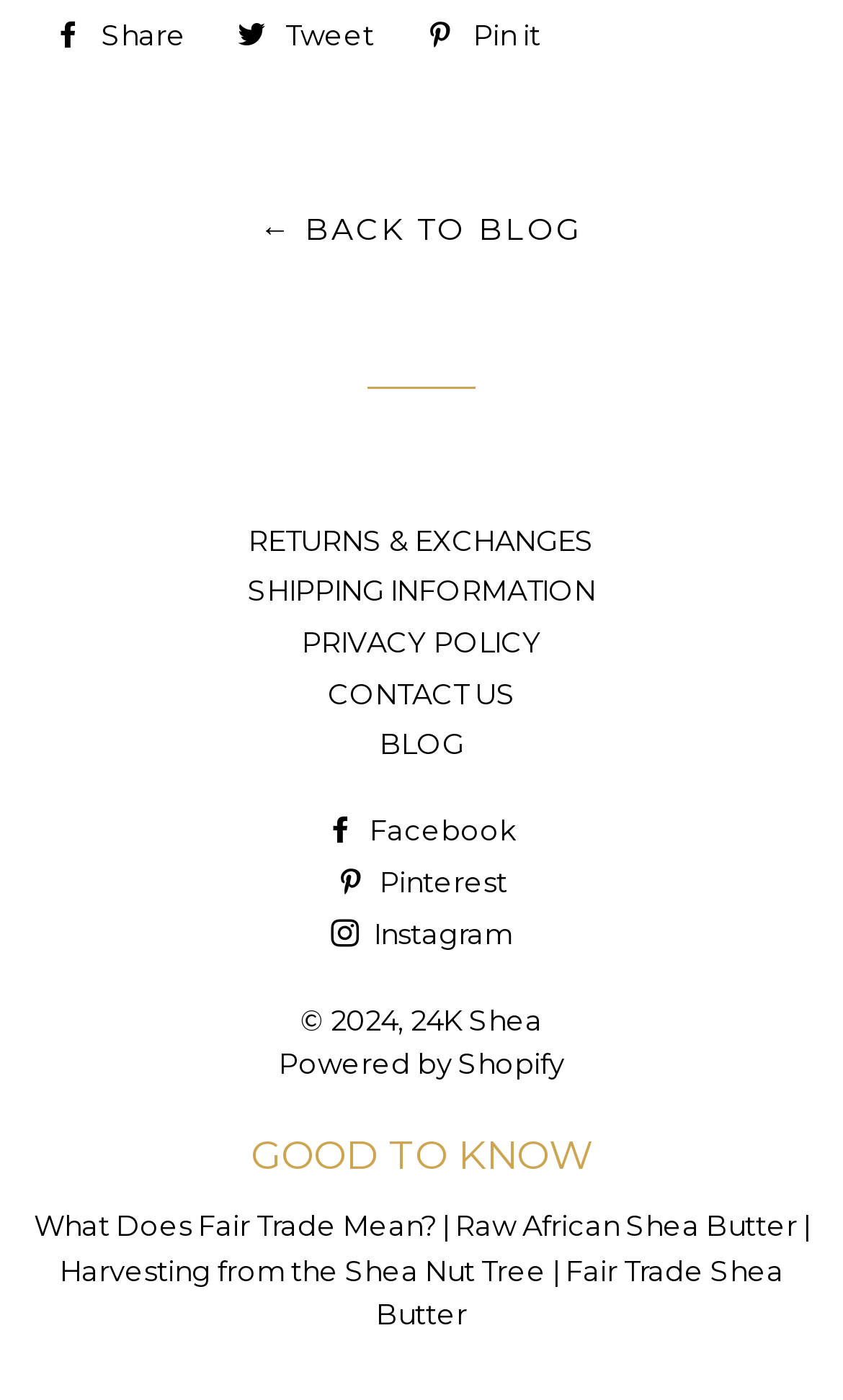Kindly determine the bounding box coordinates of the area that needs to be clicked to fulfill this instruction: "Share on Facebook".

[0.038, 0.002, 0.246, 0.048]